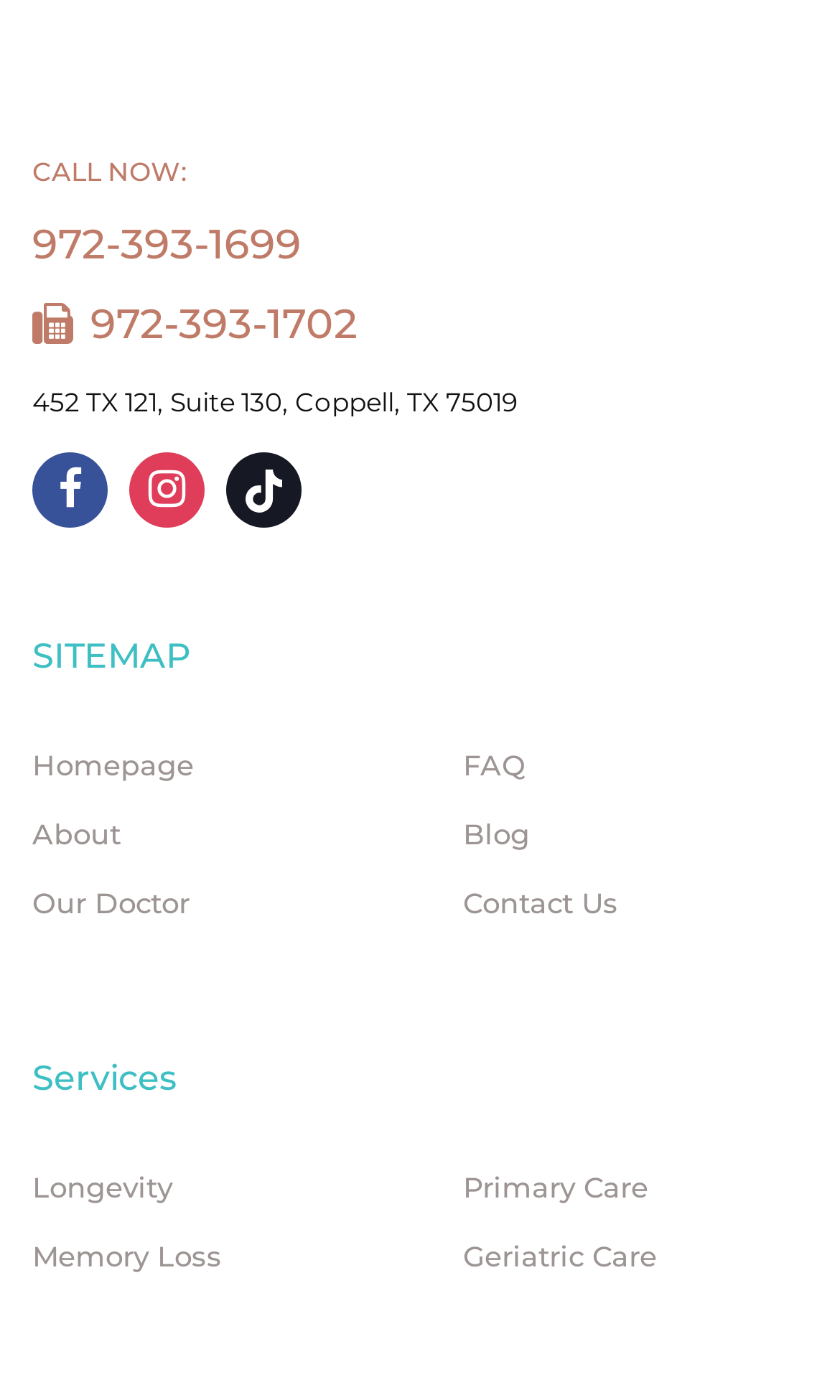Find the bounding box coordinates of the element to click in order to complete this instruction: "Call the phone number 972-393-1699". The bounding box coordinates must be four float numbers between 0 and 1, denoted as [left, top, right, bottom].

[0.038, 0.164, 0.359, 0.186]